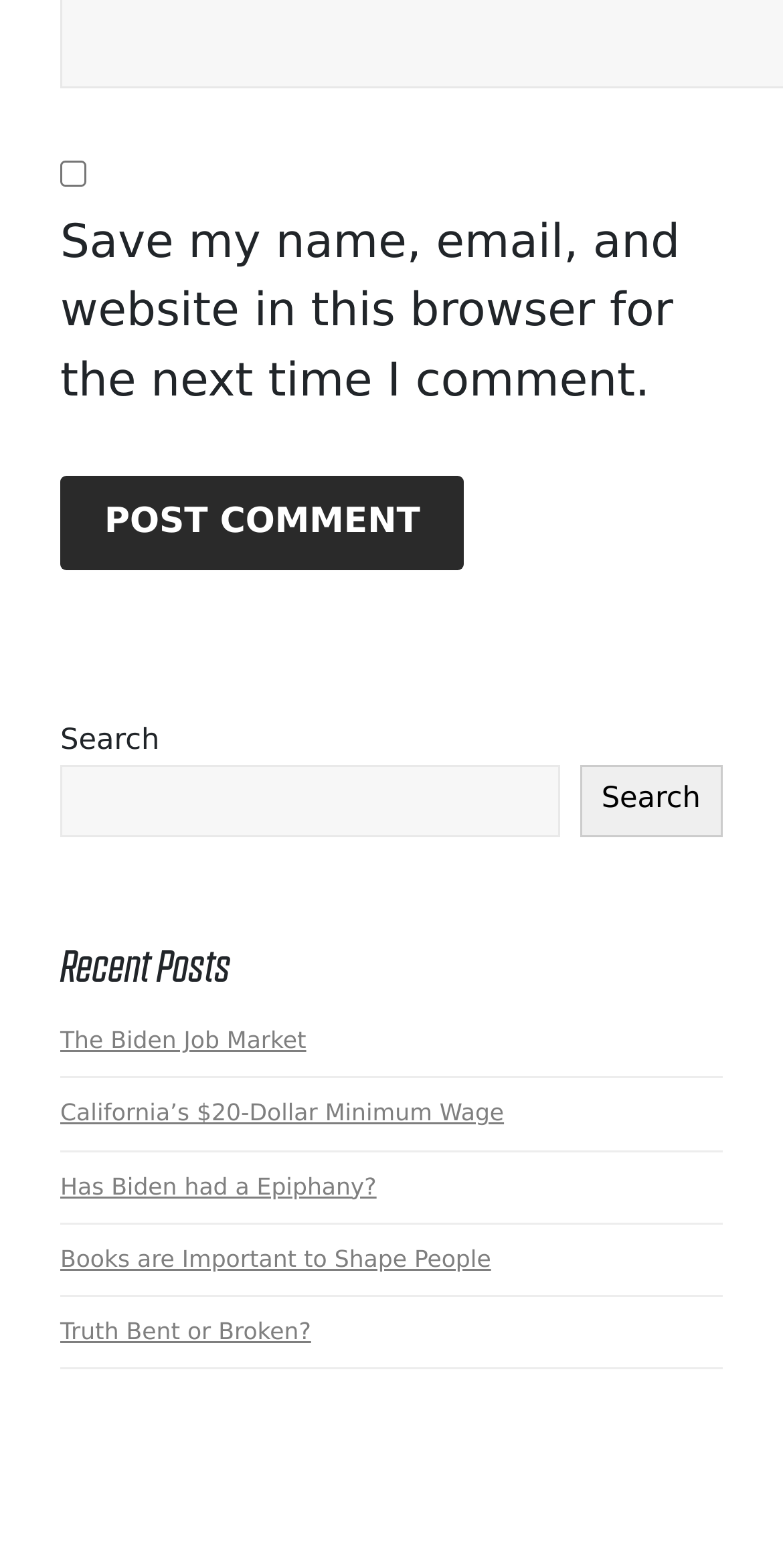Determine the bounding box coordinates for the HTML element mentioned in the following description: "Truth Bent or Broken?". The coordinates should be a list of four floats ranging from 0 to 1, represented as [left, top, right, bottom].

[0.077, 0.84, 0.397, 0.858]